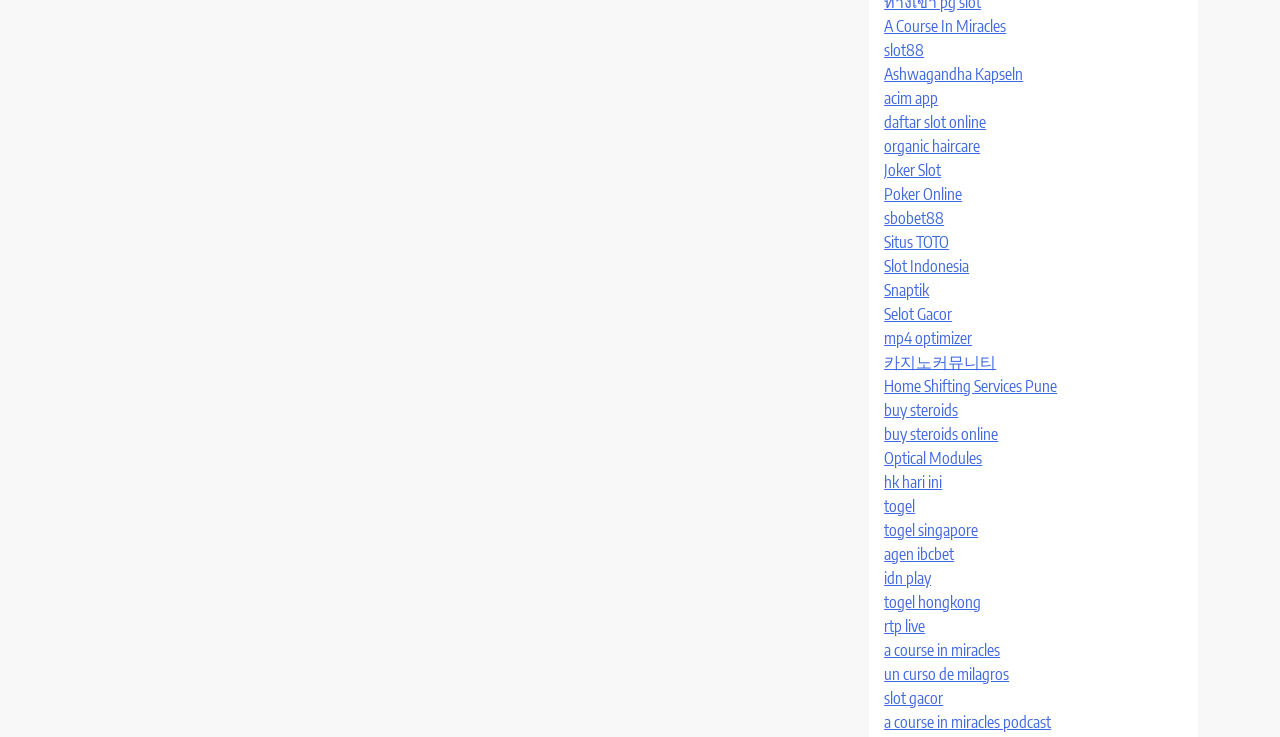Based on the element description a course in miracles podcast, identify the bounding box coordinates for the UI element. The coordinates should be in the format (top-left x, top-left y, bottom-right x, bottom-right y) and within the 0 to 1 range.

[0.691, 0.966, 0.821, 0.993]